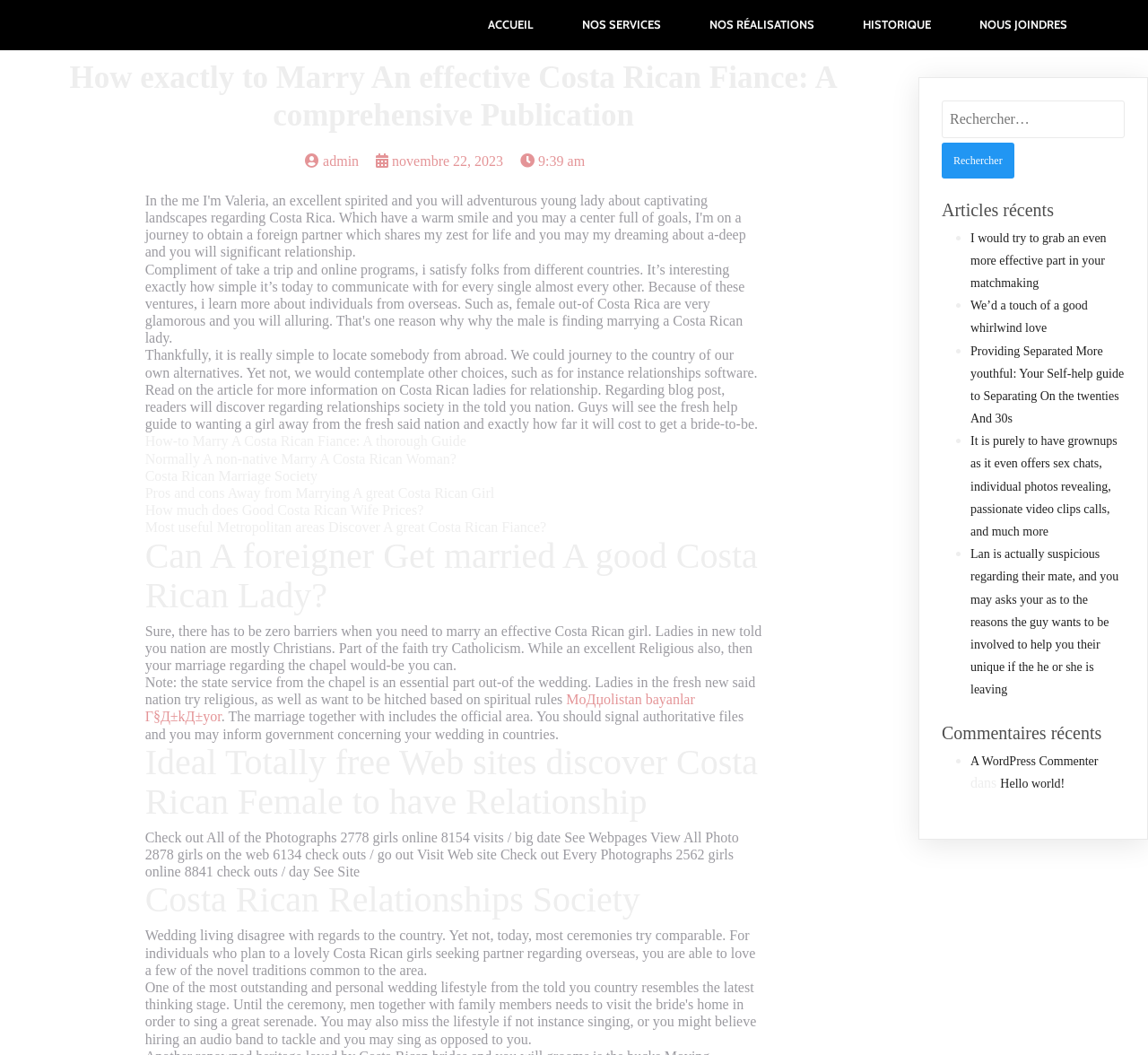Detail the features and information presented on the webpage.

This webpage appears to be a blog post about marrying a Costa Rican woman, with a comprehensive guide and various related topics. At the top of the page, there are five navigation links: "ACCUEIL", "NOS SERVICES", "NOS RÉALISATIONS", "HISTORIQUE", and "NOUS JOINDRES". Below these links, the title of the blog post "How exactly to Marry An effective Costa Rican Fiance: A comprehensive Publication" is displayed prominently.

On the left side of the page, there is a section with several links, including "admin", a date "novembre 22, 2023", and a time "9:39 am". Below this section, there is a brief introduction to the blog post, which discusses the ease of finding a partner from abroad and the focus of the article on Costa Rican women for marriage.

The main content of the page is divided into several sections, each with a heading. The first section is "How-to Marry A Costa Rican Fiance: A thorough Guide", followed by "Normally A non-native Marry A Costa Rican Woman?", "Costa Rican Marriage Society", "Pros and cons Away from Marrying A great Costa Rican Girl", "How much does Good Costa Rican Wife Prices?", and "Most useful Metropolitan areas Discover A great Costa Rican Fiance?".

The next section is a heading "Can A foreigner Get married A good Costa Rican Lady?", which is followed by a paragraph discussing the possibility of marrying a Costa Rican woman and the importance of religious rules. Below this, there is a link "MoДџolistan bayanlar Г§Д±kД±yor" and a paragraph about the official aspect of marriage.

The following sections are "Ideal Totally free Web sites discover Costa Rican Female to have Relationship", "Costa Rican Relationships Society", and "Wedding living differ with regards to the country". These sections provide information about finding Costa Rican women for marriage, the marriage culture in Costa Rica, and the differences in wedding ceremonies between countries.

On the right side of the page, there is a search bar with a button "Rechercher" and a heading "Articles récents", which lists several recent articles with links. Below this, there is a heading "Commentaires récents", which lists several recent comments with links.